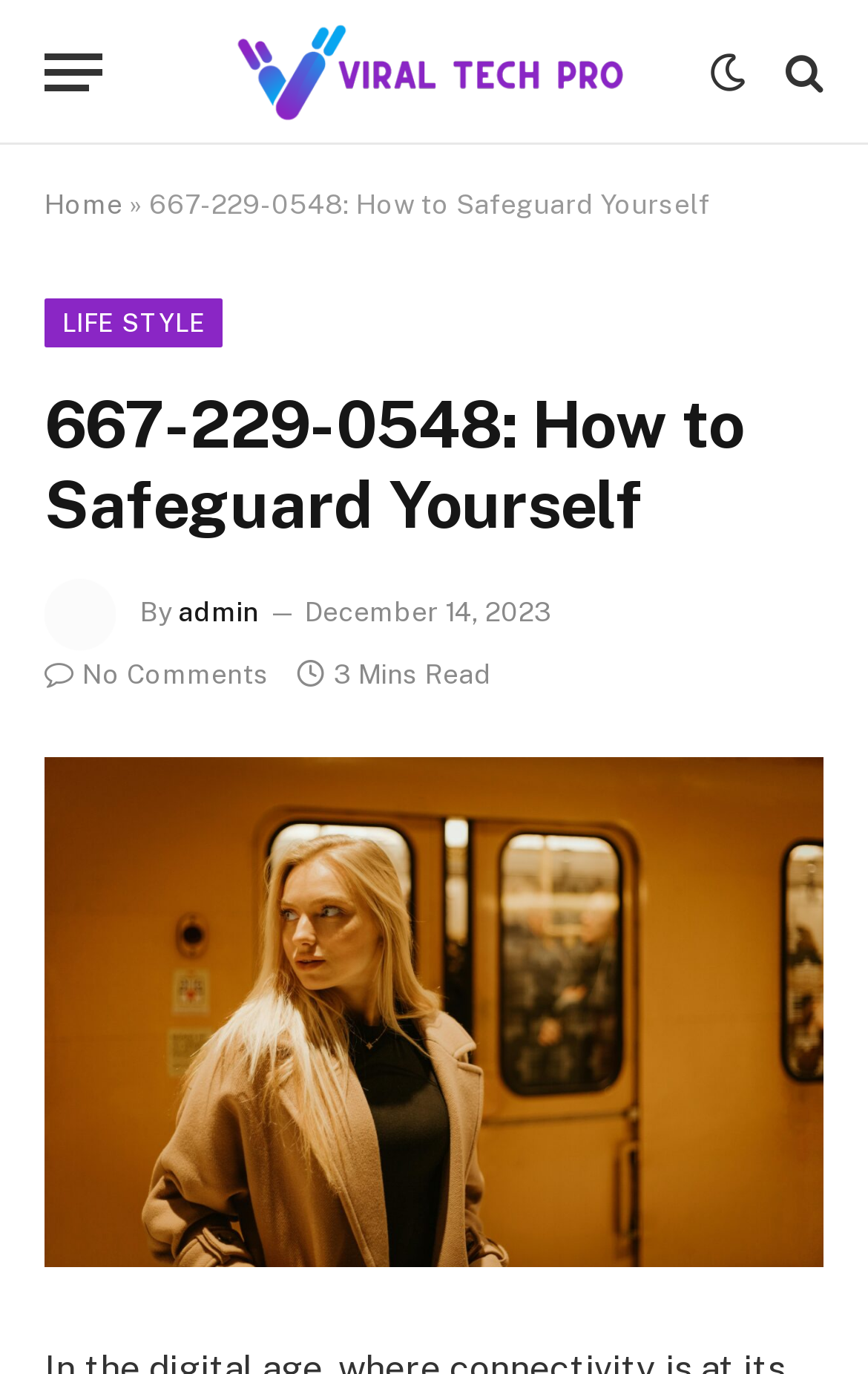Identify the bounding box coordinates for the region of the element that should be clicked to carry out the instruction: "Read the article about 667-229-0548". The bounding box coordinates should be four float numbers between 0 and 1, i.e., [left, top, right, bottom].

[0.051, 0.551, 0.949, 0.922]